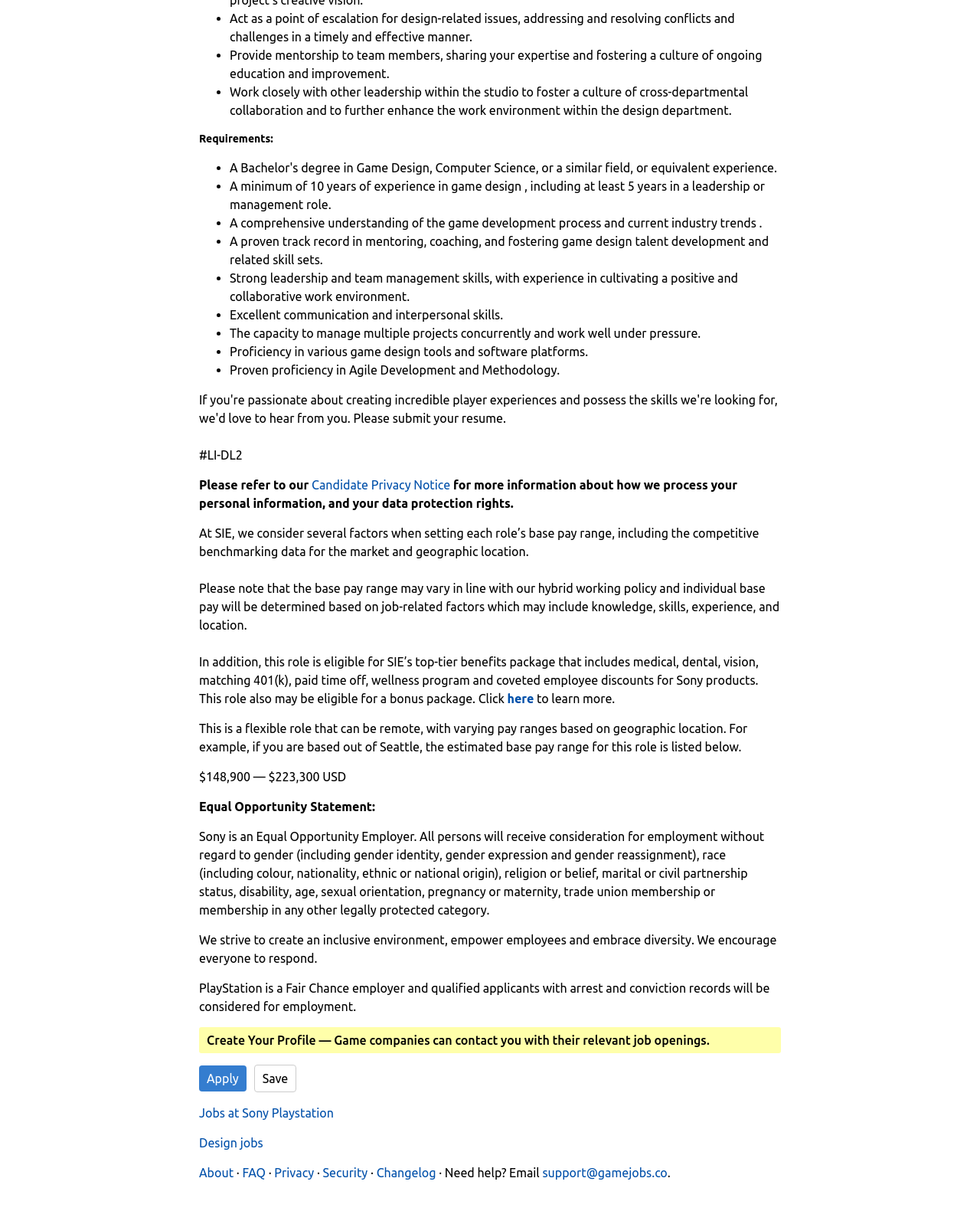Is this role eligible for a bonus package?
Please respond to the question with as much detail as possible.

The webpage mentions that this role may be eligible for a bonus package, in addition to the top-tier benefits package that includes medical, dental, vision, matching 401(k), paid time off, wellness program, and coveted employee discounts for Sony products.